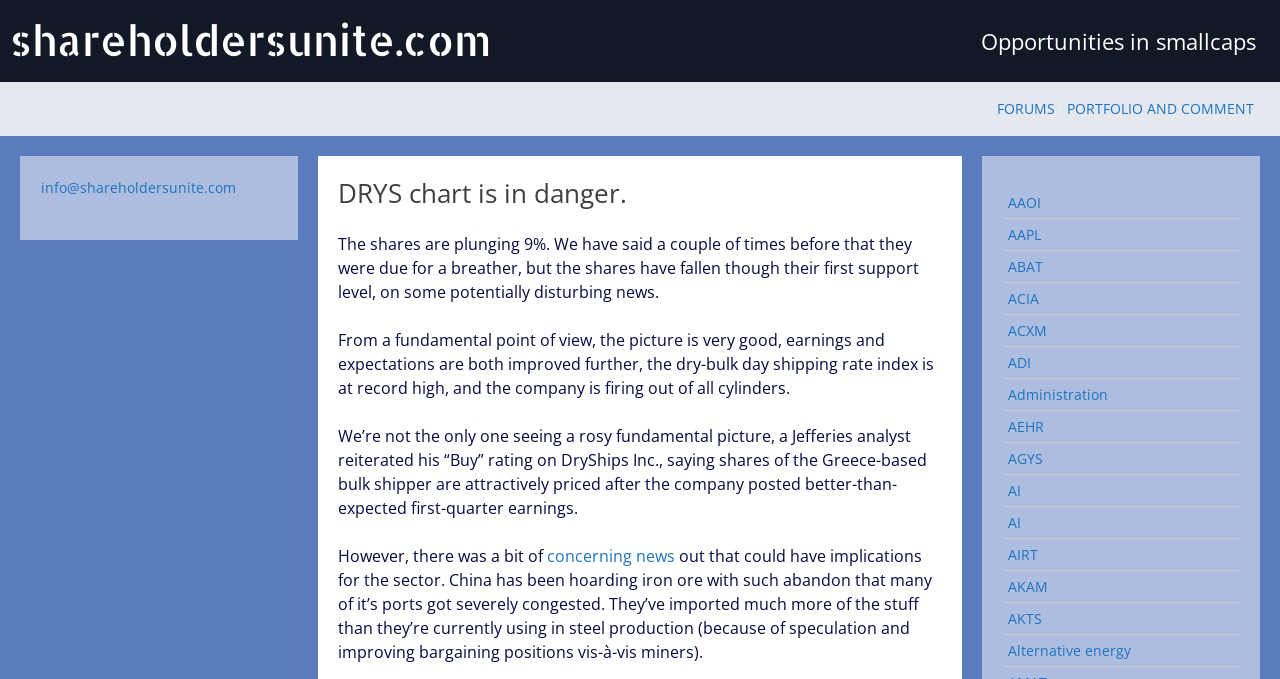Respond to the question below with a single word or phrase: What is the topic of the webpage?

Opportunities in smallcaps